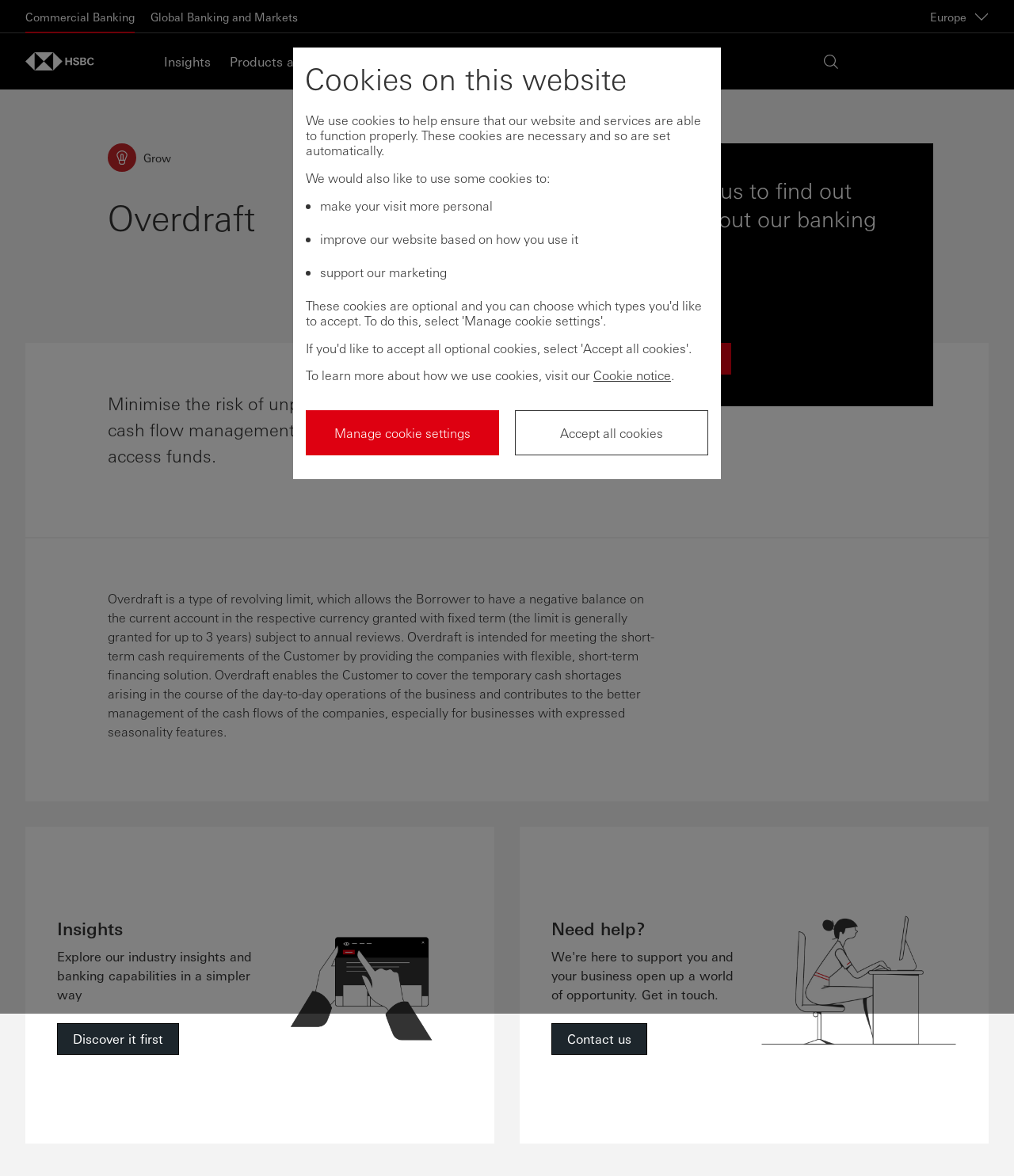Using the element description Accept all cookies, predict the bounding box coordinates for the UI element. Provide the coordinates in (top-left x, top-left y, bottom-right x, bottom-right y) format with values ranging from 0 to 1.

[0.508, 0.349, 0.698, 0.387]